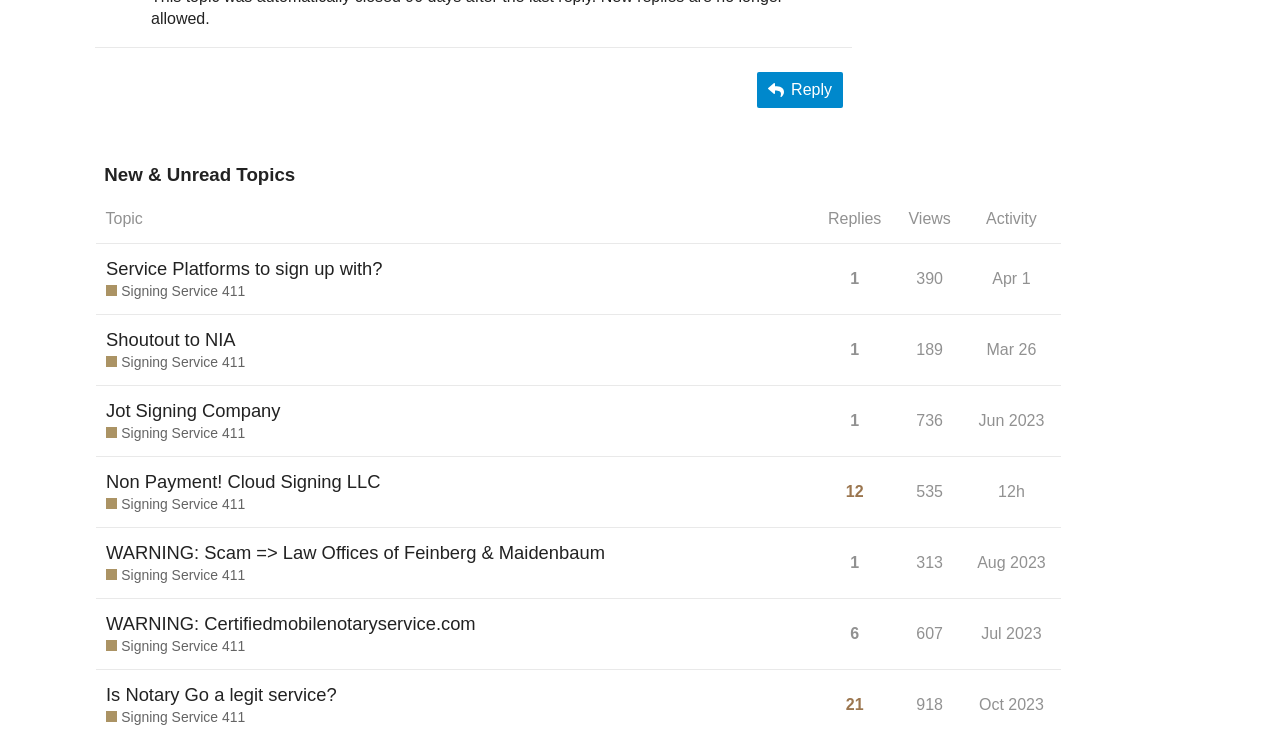Please provide a brief answer to the question using only one word or phrase: 
How many topics are unread?

5